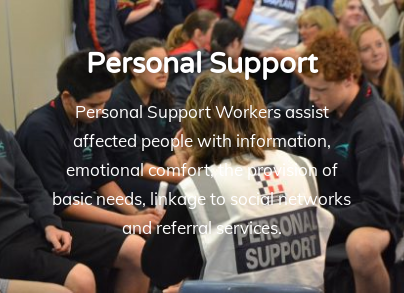What kind of support do Personal Support Workers provide? From the image, respond with a single word or brief phrase.

Multifaceted support